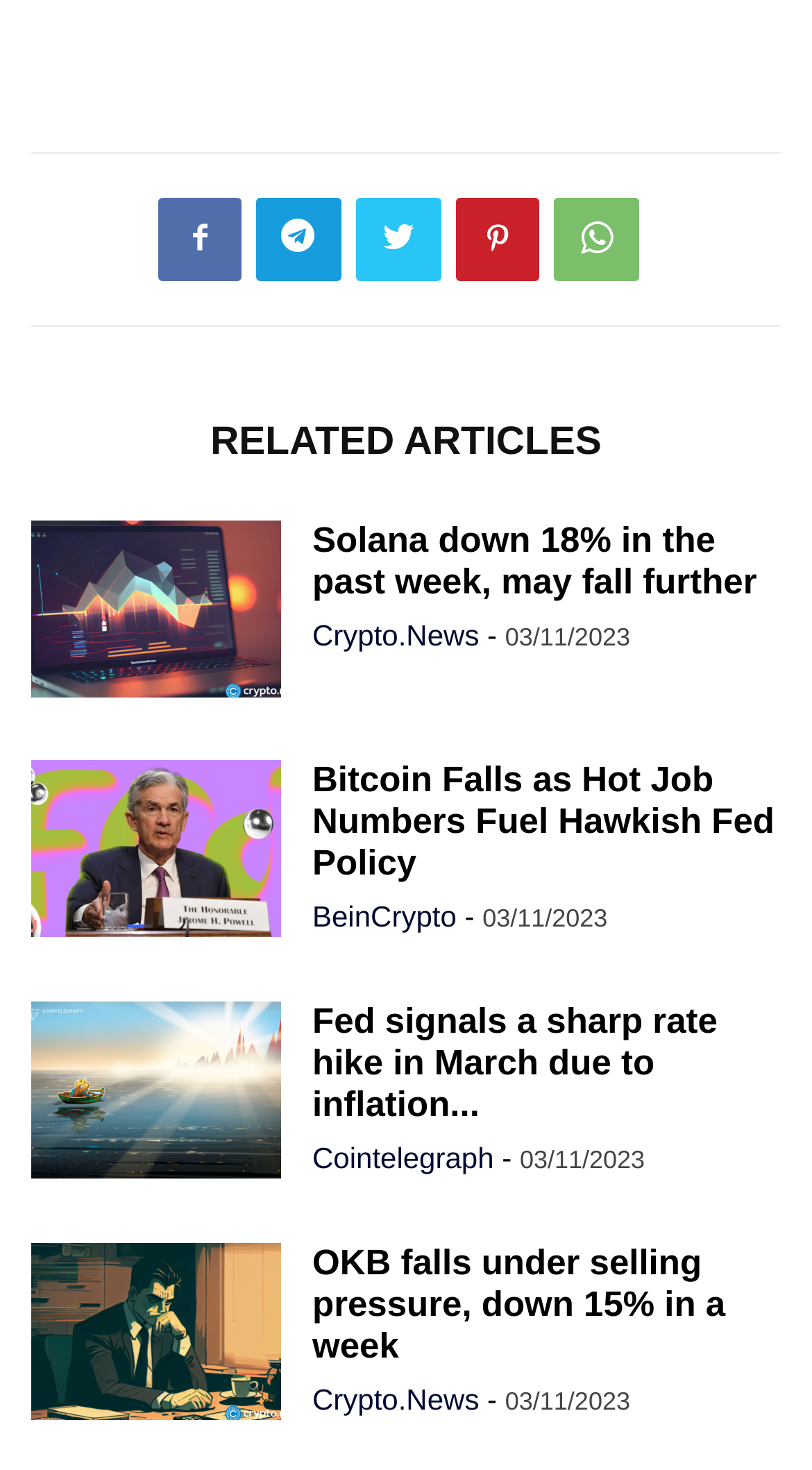Find the bounding box coordinates for the area that must be clicked to perform this action: "Check the OKB falls under selling pressure, down 15% in a week article".

[0.038, 0.845, 0.346, 0.971]